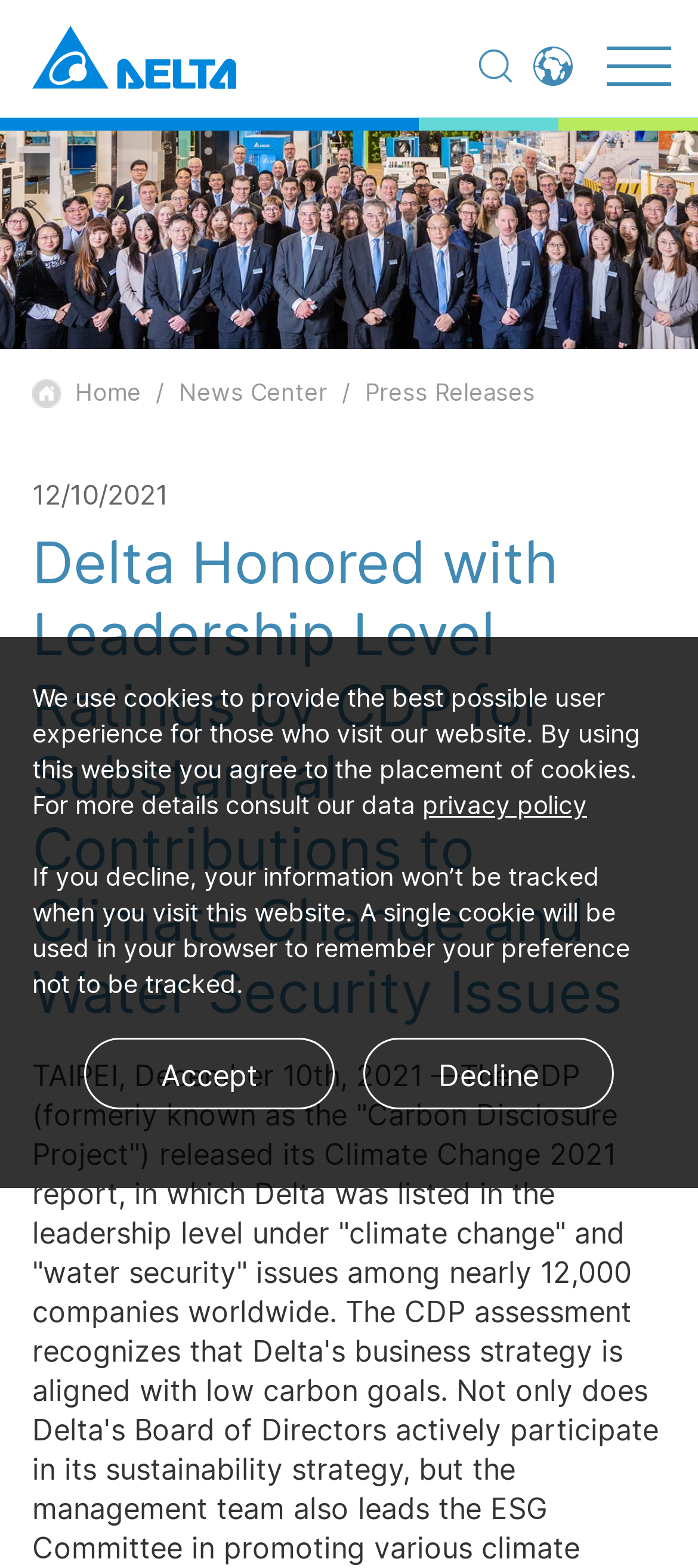What is the purpose of the cookies mentioned in the webpage?
Please provide a single word or phrase as your answer based on the image.

To provide the best possible user experience